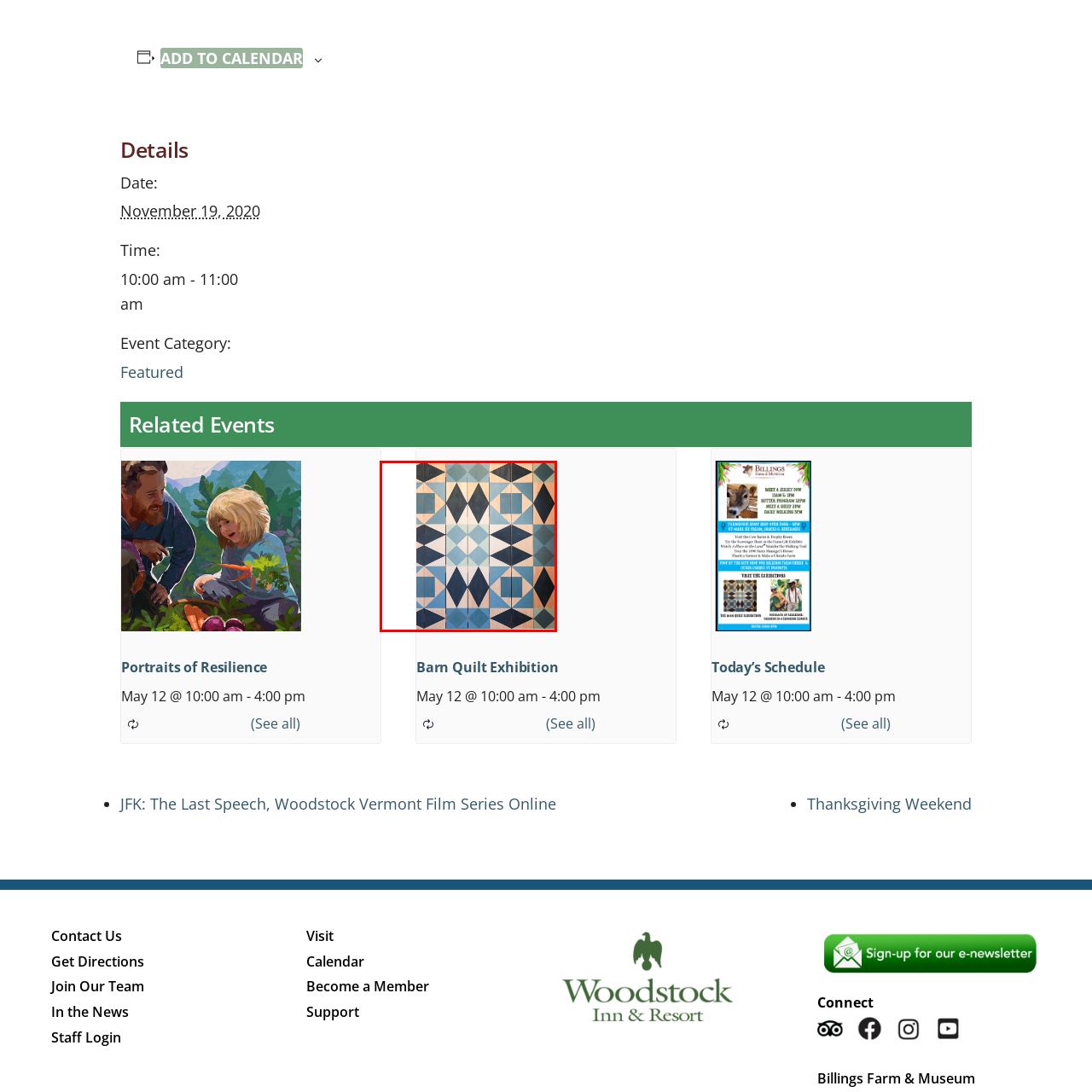What does the quilt celebrate?
Review the image area surrounded by the red bounding box and give a detailed answer to the question.

According to the caption, the quilt celebrates craftsmanship and creativity, inviting viewers to appreciate the blend of colors and shapes that tell a story of cultural heritage and artistic resilience.